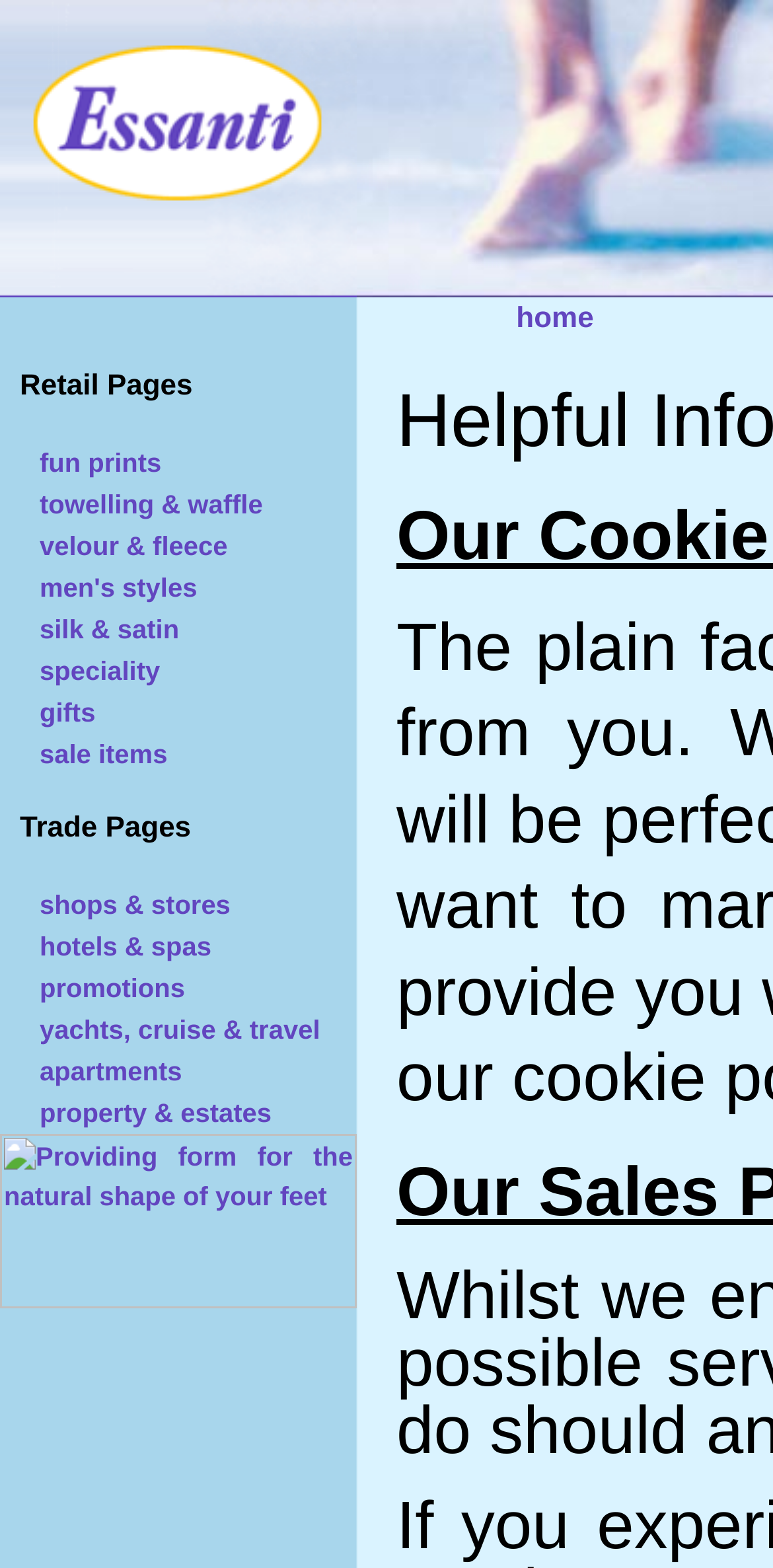Please give a one-word or short phrase response to the following question: 
What is the category of 'hotels & spas'?

Trade Pages